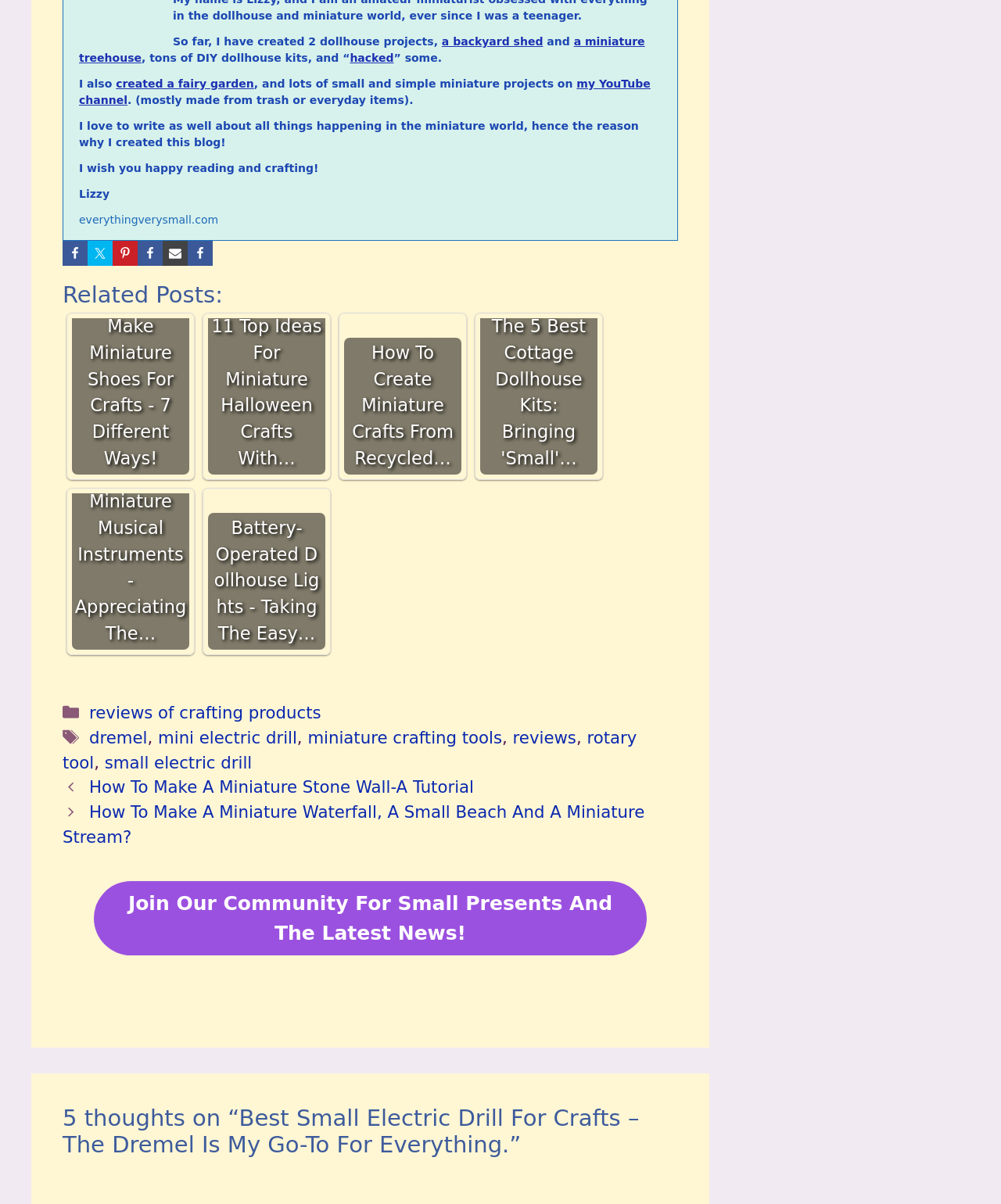What is the topic of the blog?
Please answer the question as detailed as possible.

The webpage mentions various miniature projects, such as dollhouse kits, fairy gardens, and miniature shoes, indicating that the blog is about miniature crafts.